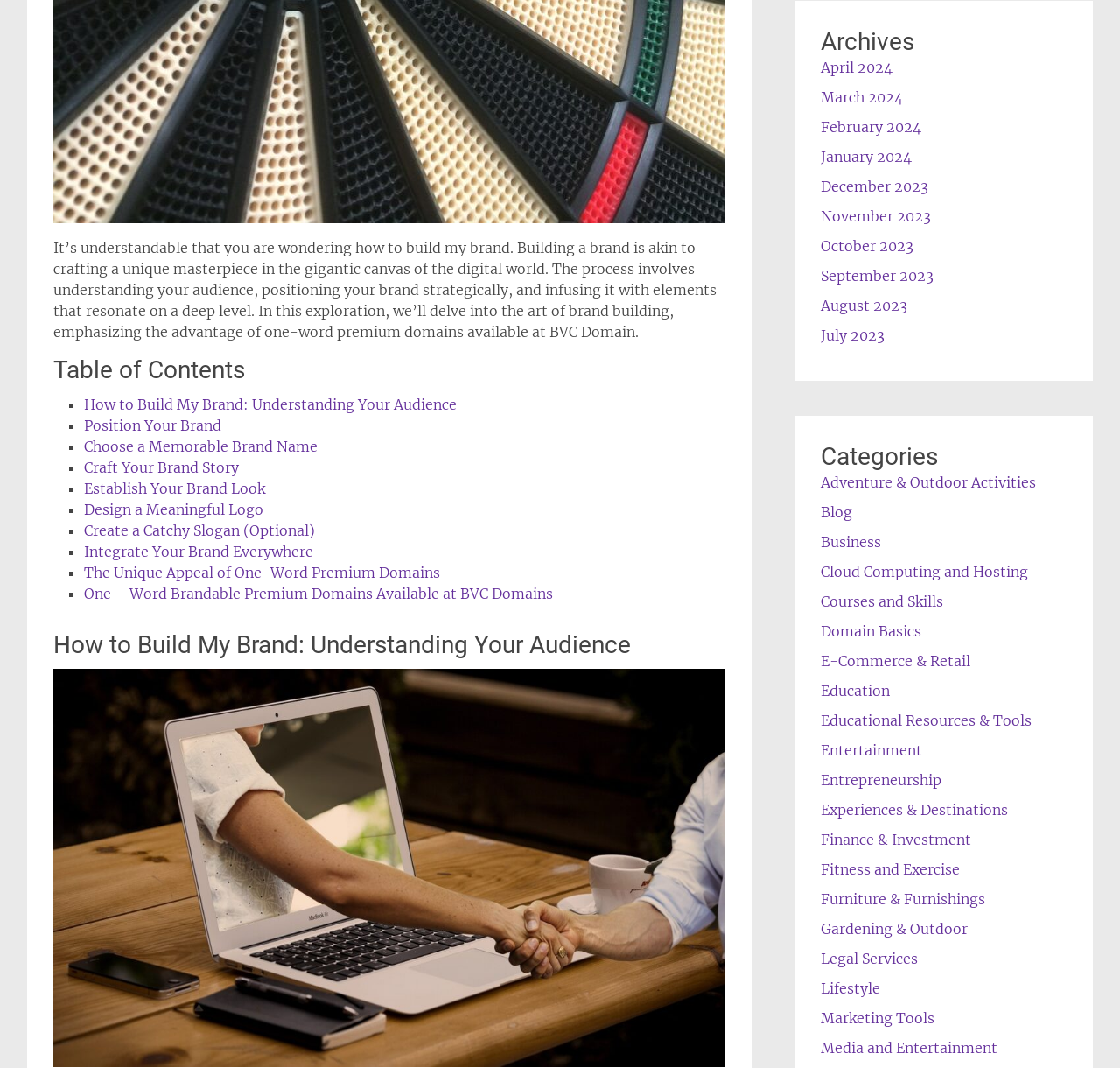Based on the description "Education", find the bounding box of the specified UI element.

[0.733, 0.638, 0.795, 0.655]